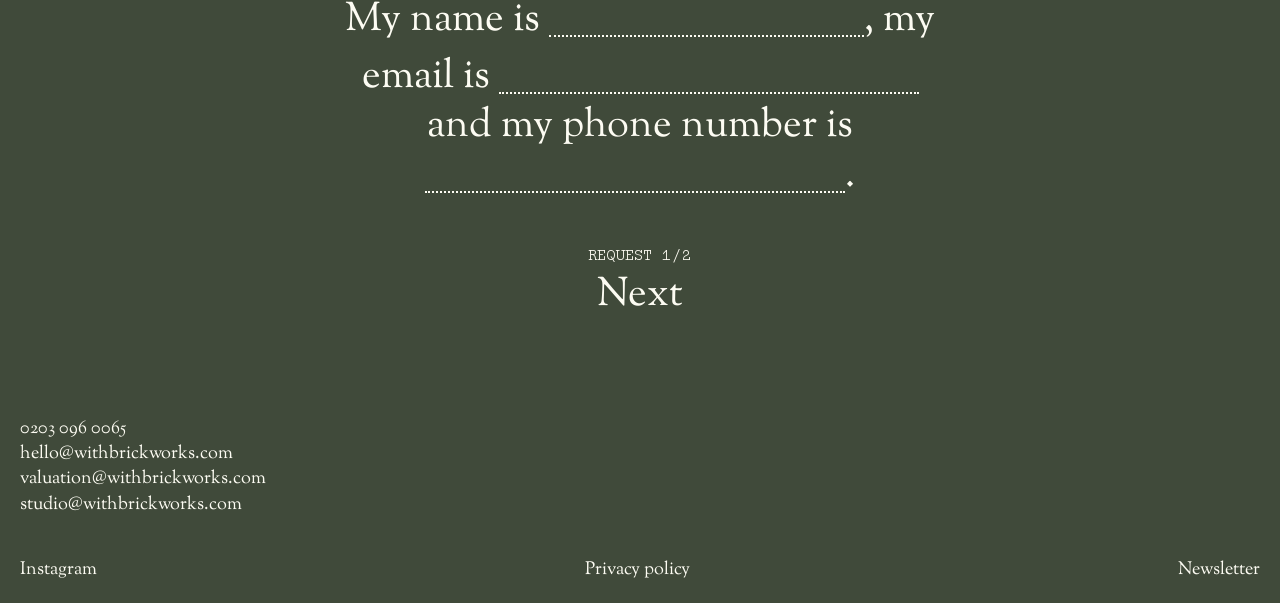Pinpoint the bounding box coordinates for the area that should be clicked to perform the following instruction: "Enter your phone number".

[0.332, 0.246, 0.66, 0.34]